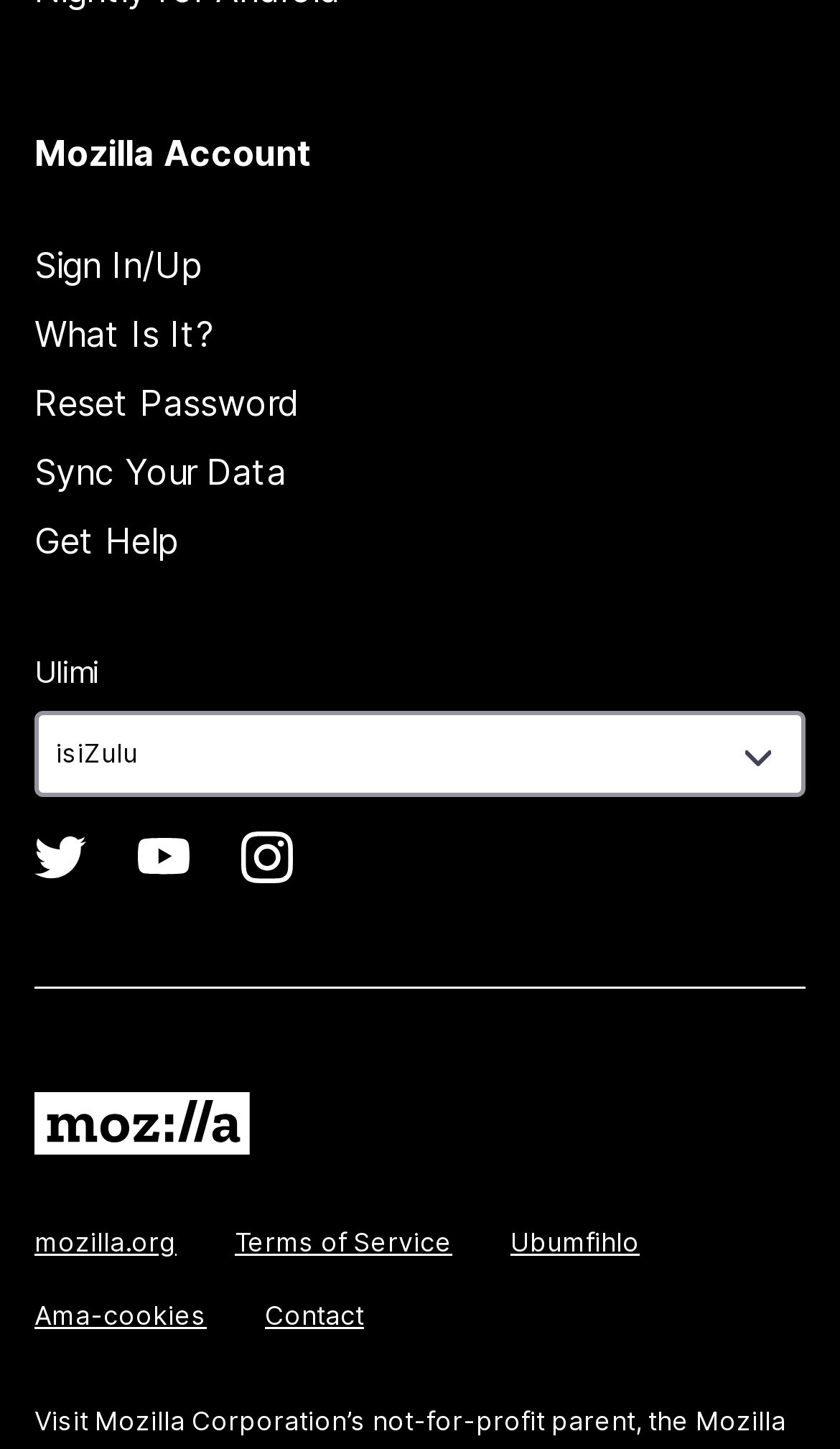Determine the bounding box coordinates for the UI element matching this description: "Instagram (firefox)".

[0.287, 0.574, 0.349, 0.609]